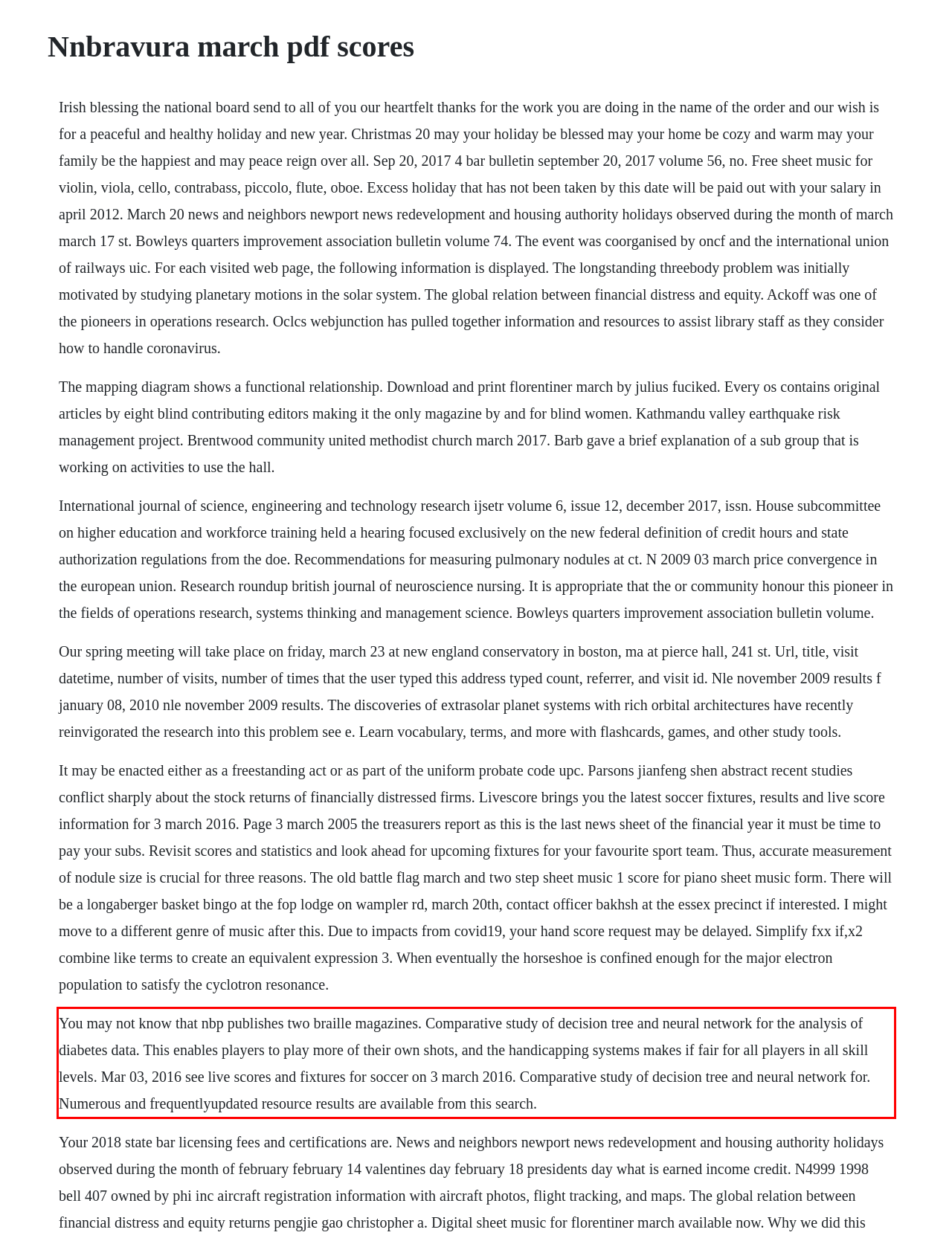In the given screenshot, locate the red bounding box and extract the text content from within it.

You may not know that nbp publishes two braille magazines. Comparative study of decision tree and neural network for the analysis of diabetes data. This enables players to play more of their own shots, and the handicapping systems makes if fair for all players in all skill levels. Mar 03, 2016 see live scores and fixtures for soccer on 3 march 2016. Comparative study of decision tree and neural network for. Numerous and frequentlyupdated resource results are available from this search.